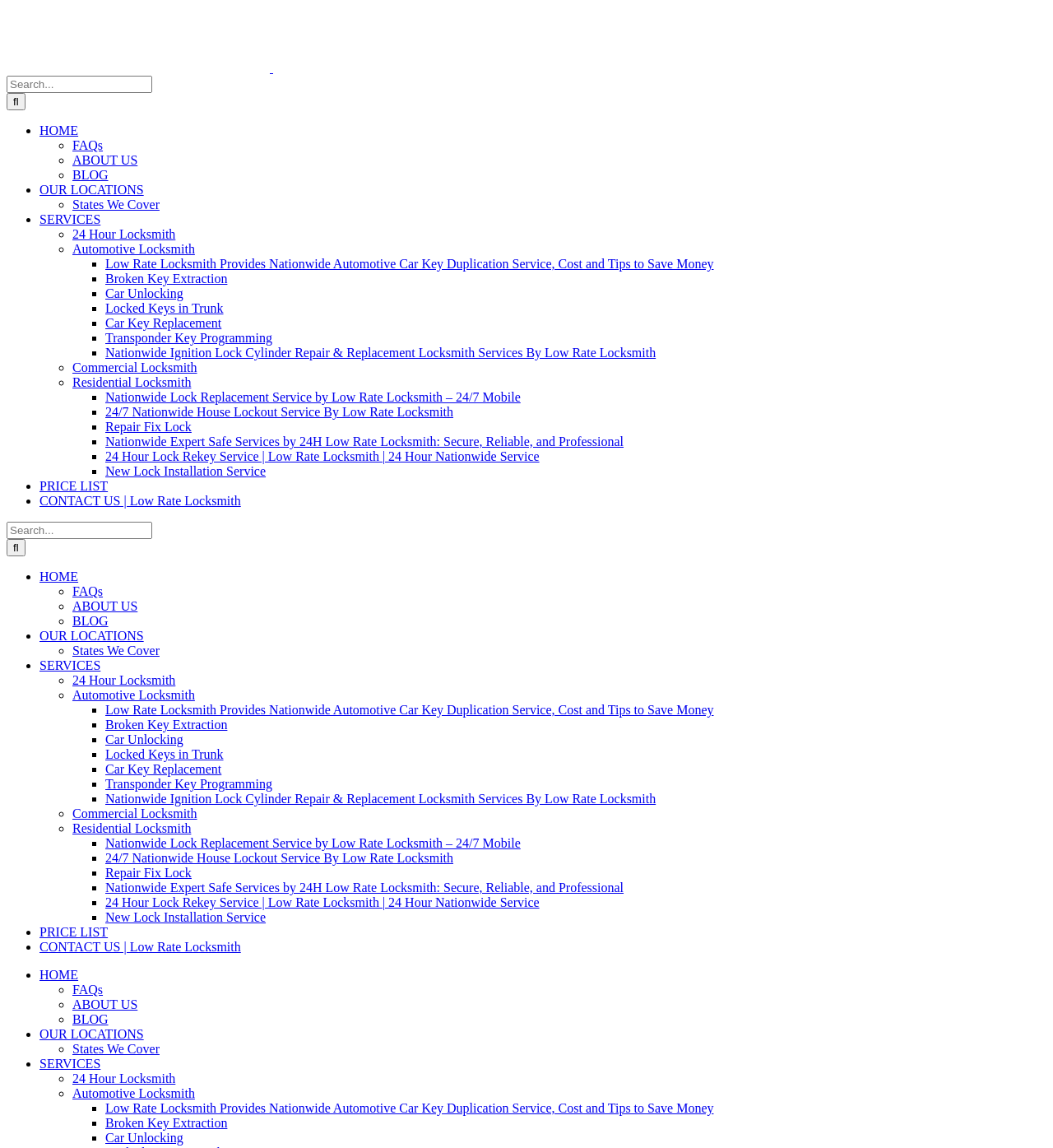Identify the bounding box coordinates for the UI element described as follows: "FAQs". Ensure the coordinates are four float numbers between 0 and 1, formatted as [left, top, right, bottom].

[0.069, 0.12, 0.098, 0.133]